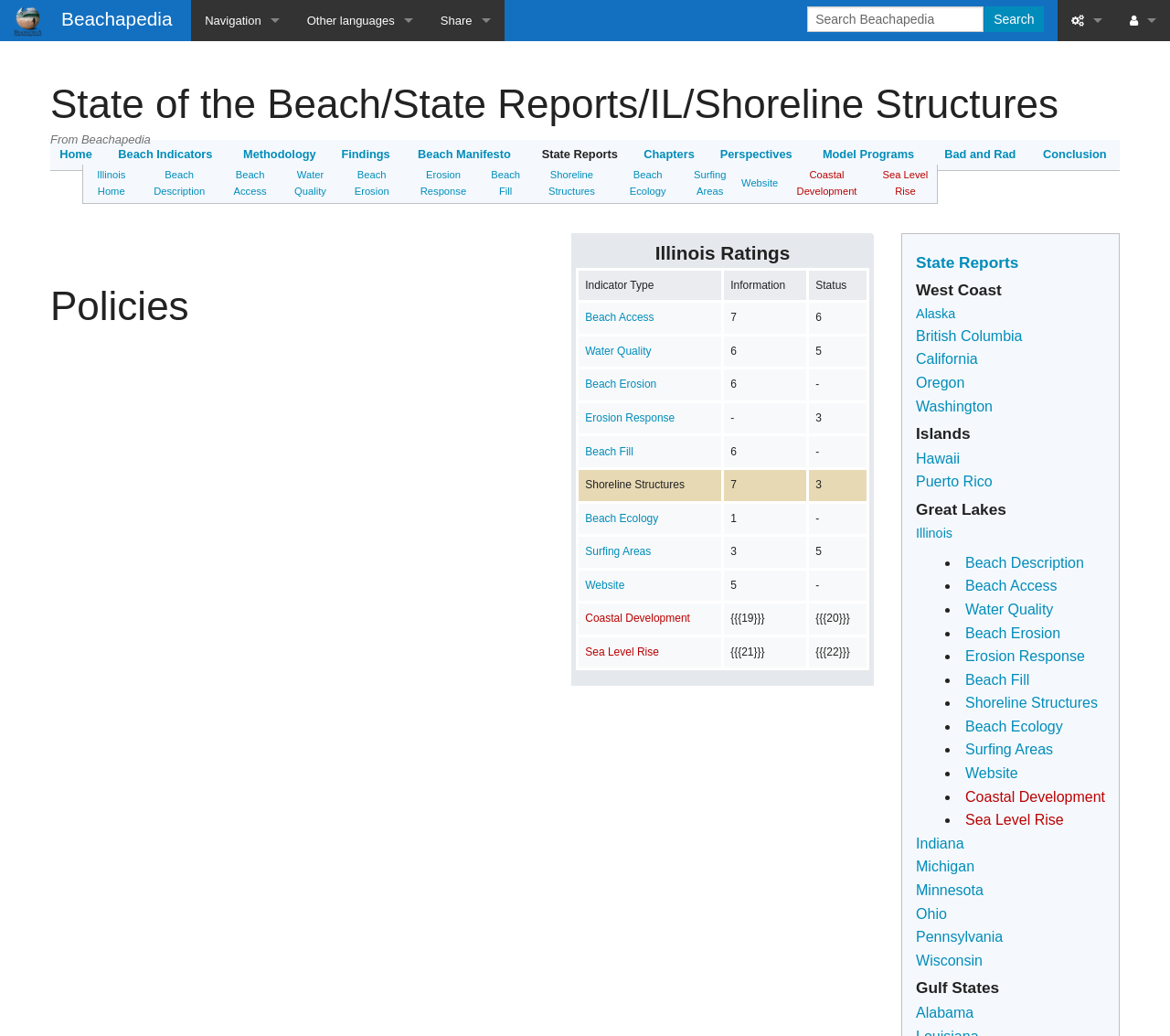Respond to the following question using a concise word or phrase: 
How many links are in the navigation section?

7